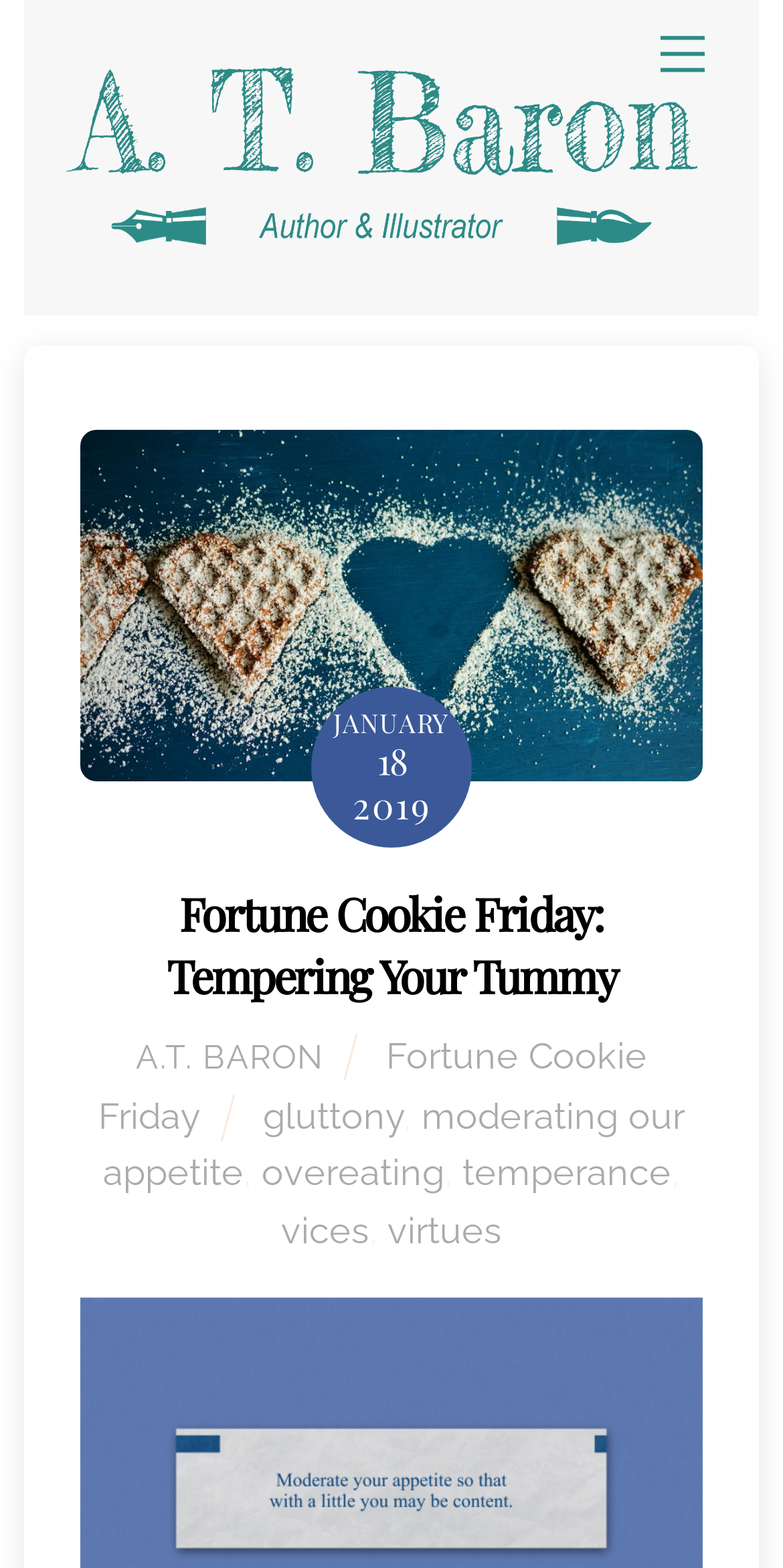Answer the question using only a single word or phrase: 
What is the author of the post?

A. T. Baron